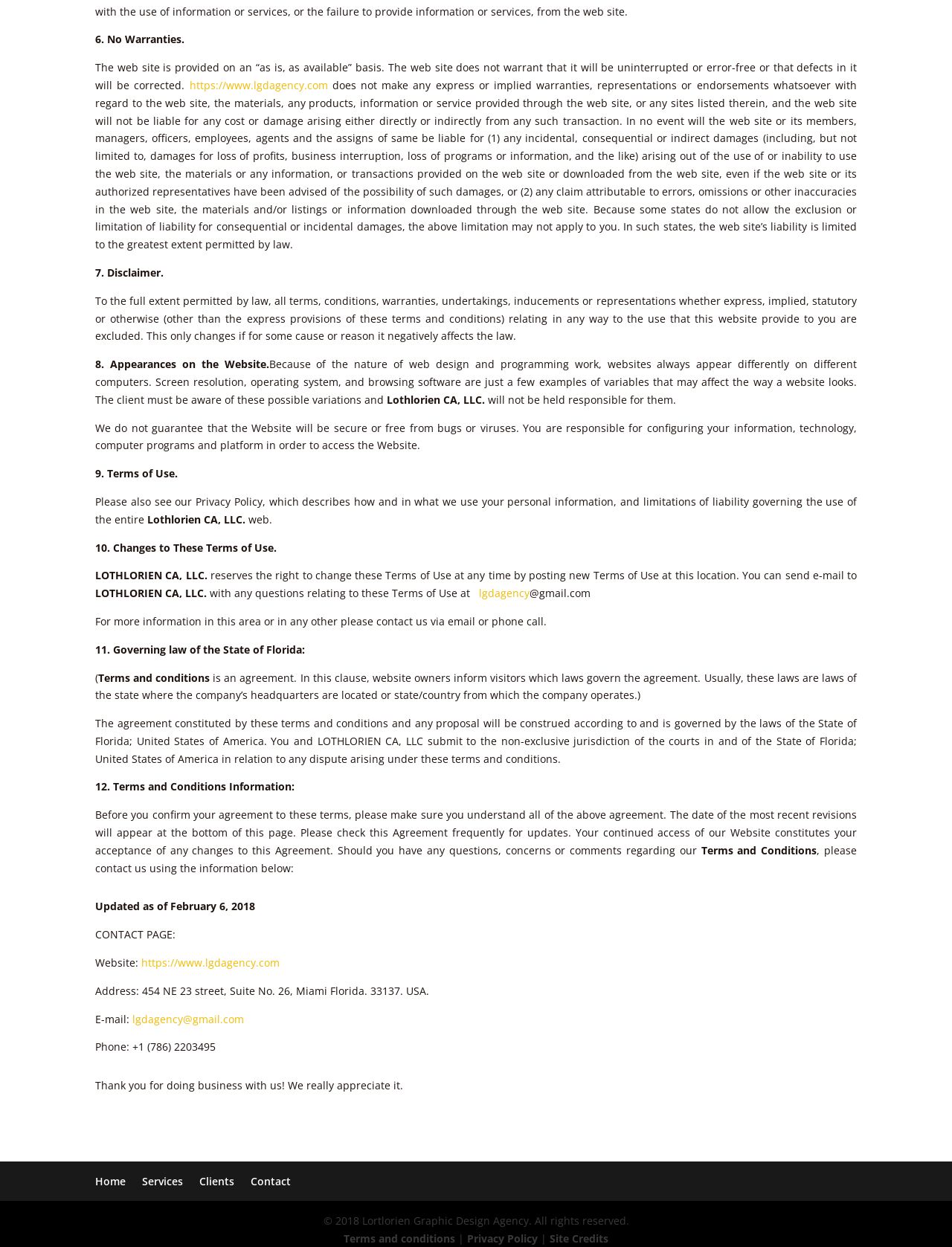Provide the bounding box coordinates for the UI element that is described by this text: "Privacy Policy". The coordinates should be in the form of four float numbers between 0 and 1: [left, top, right, bottom].

None